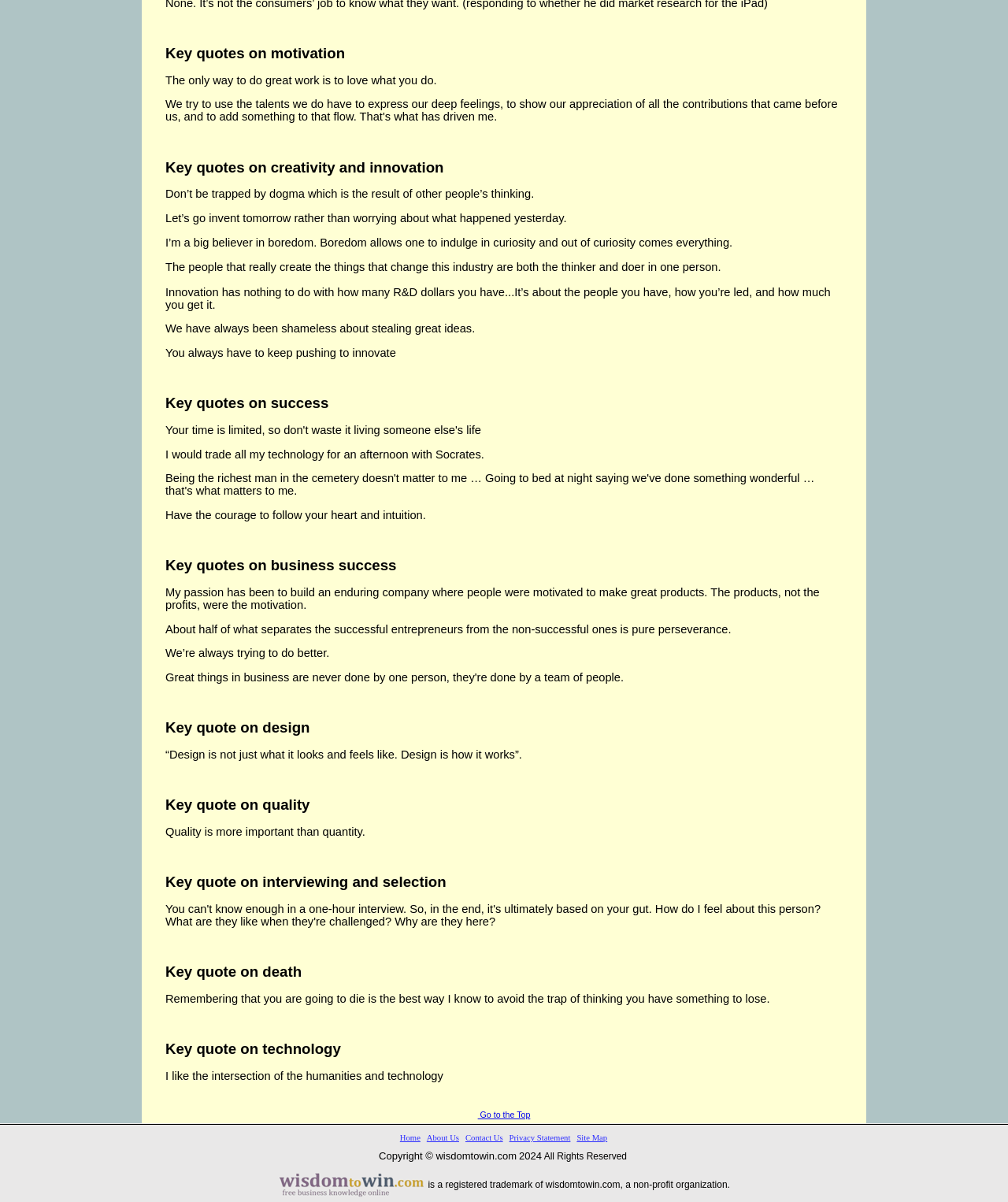Answer this question in one word or a short phrase: How many sections of quotes are there on this webpage?

7